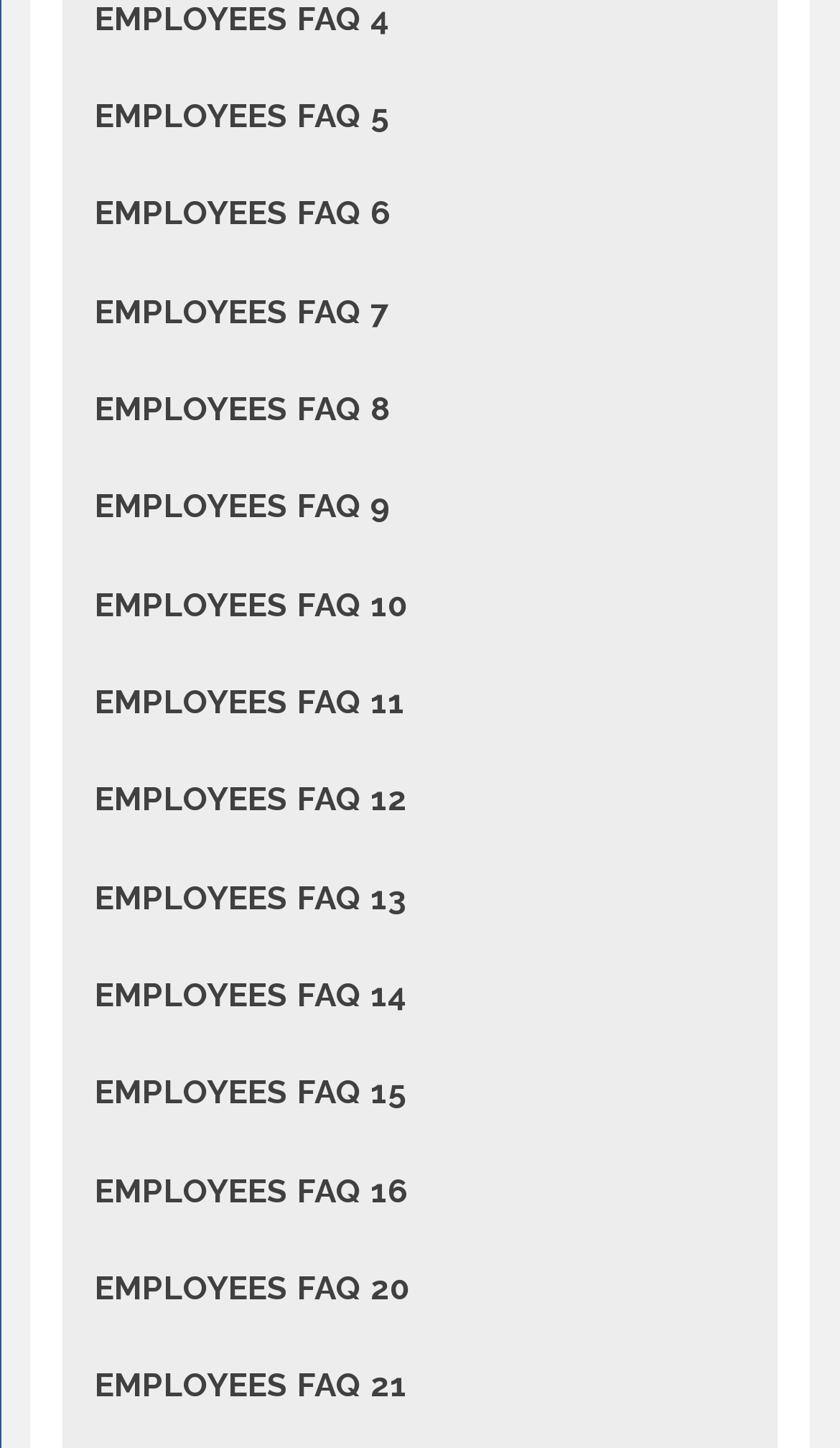What is the common prefix of all FAQ labels?
Based on the visual information, provide a detailed and comprehensive answer.

I looked at the labels of all menu items and found that they all start with the prefix 'EMPLOYEES FAQ'.